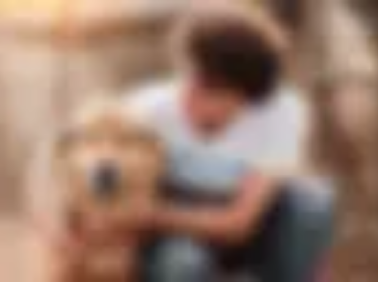Please examine the image and provide a detailed answer to the question: What is the individual's posture?

The caption states that the individual is 'crouched down', indicating their posture in the scene.